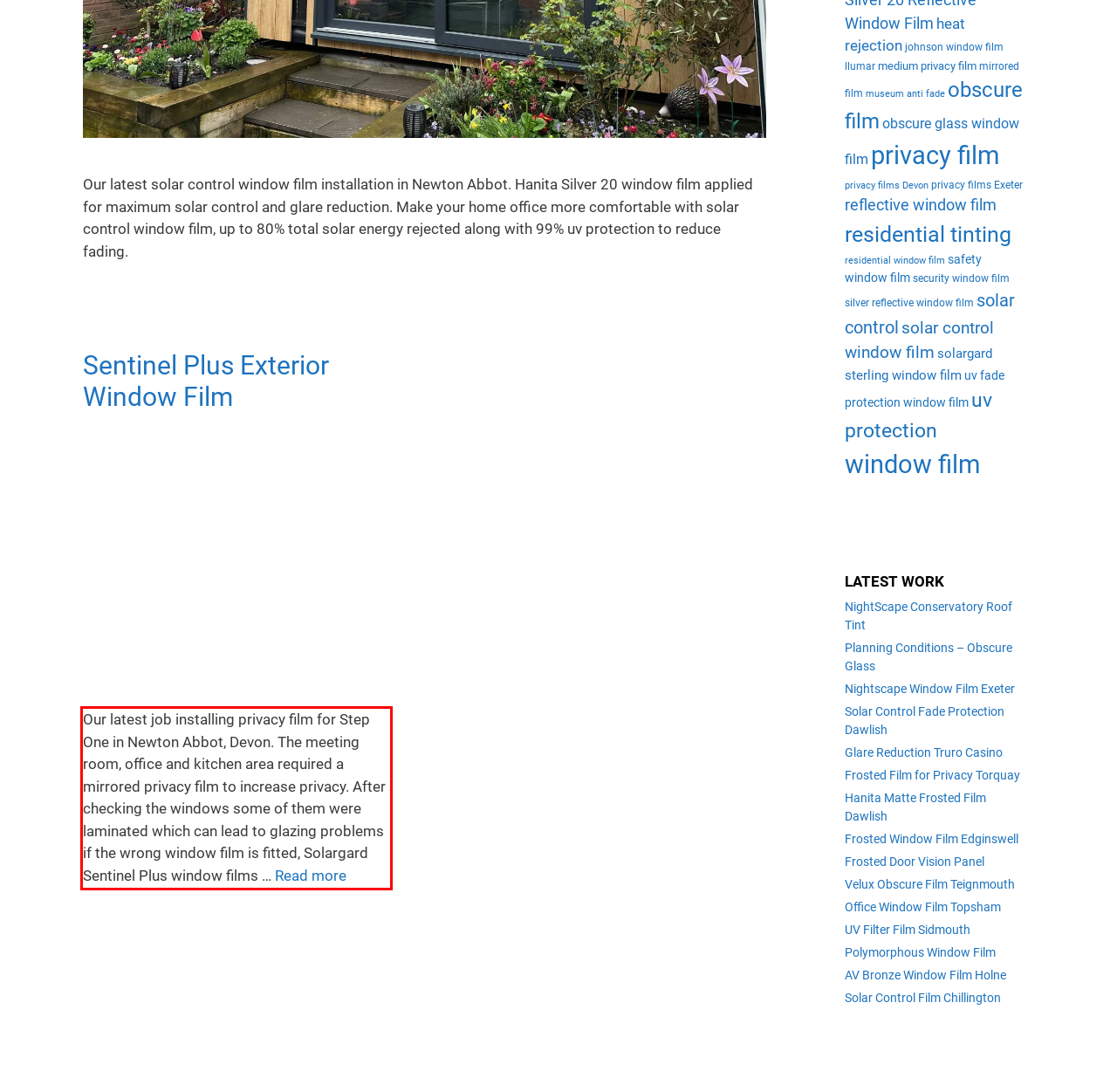Identify the text within the red bounding box on the webpage screenshot and generate the extracted text content.

Our latest job installing privacy film for Step One in Newton Abbot, Devon. The meeting room, office and kitchen area required a mirrored privacy film to increase privacy. After checking the windows some of them were laminated which can lead to glazing problems if the wrong window film is fitted, Solargard Sentinel Plus window films … Read more